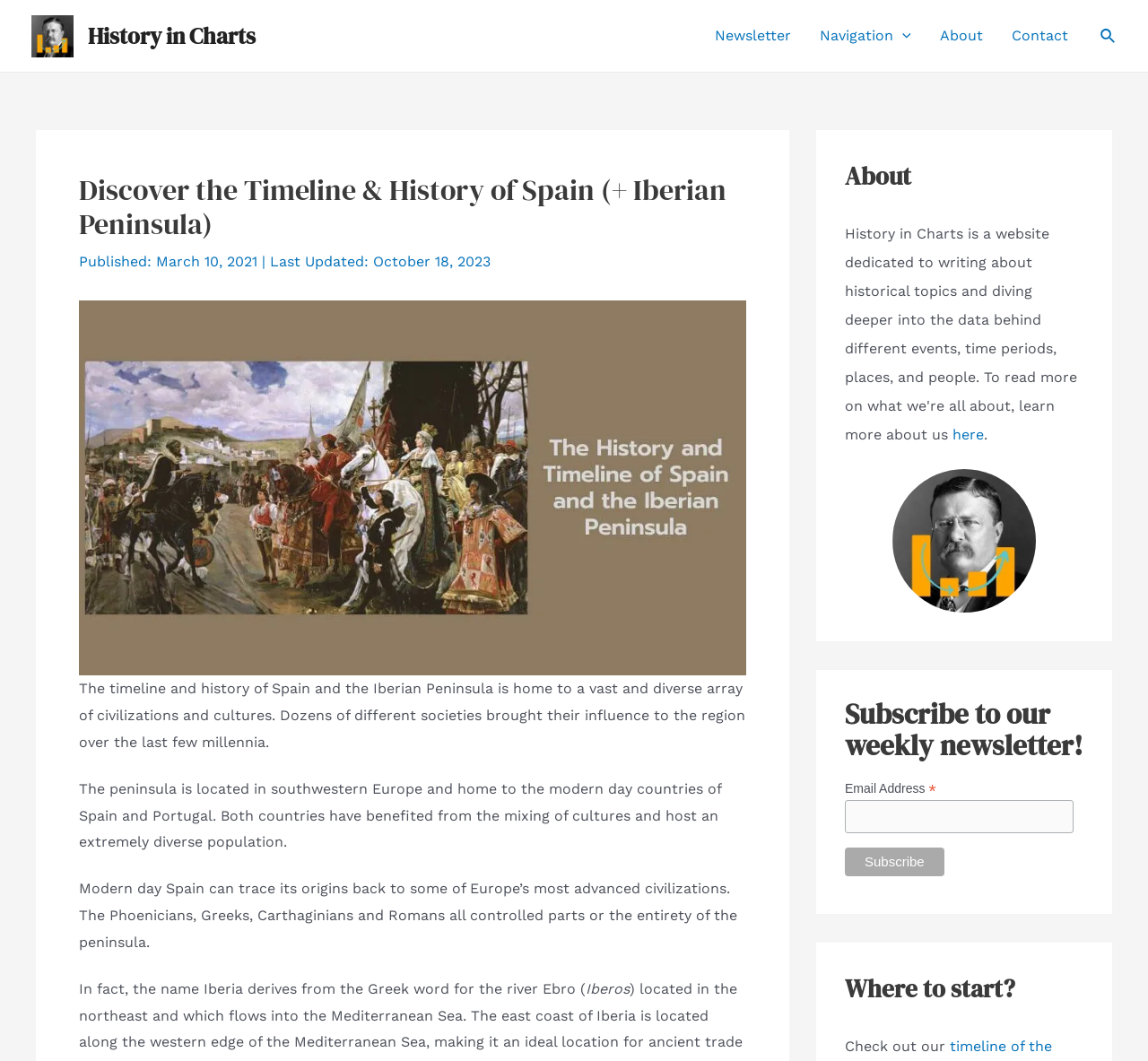Locate the bounding box coordinates of the clickable region to complete the following instruction: "Toggle the navigation menu."

[0.702, 0.0, 0.806, 0.068]